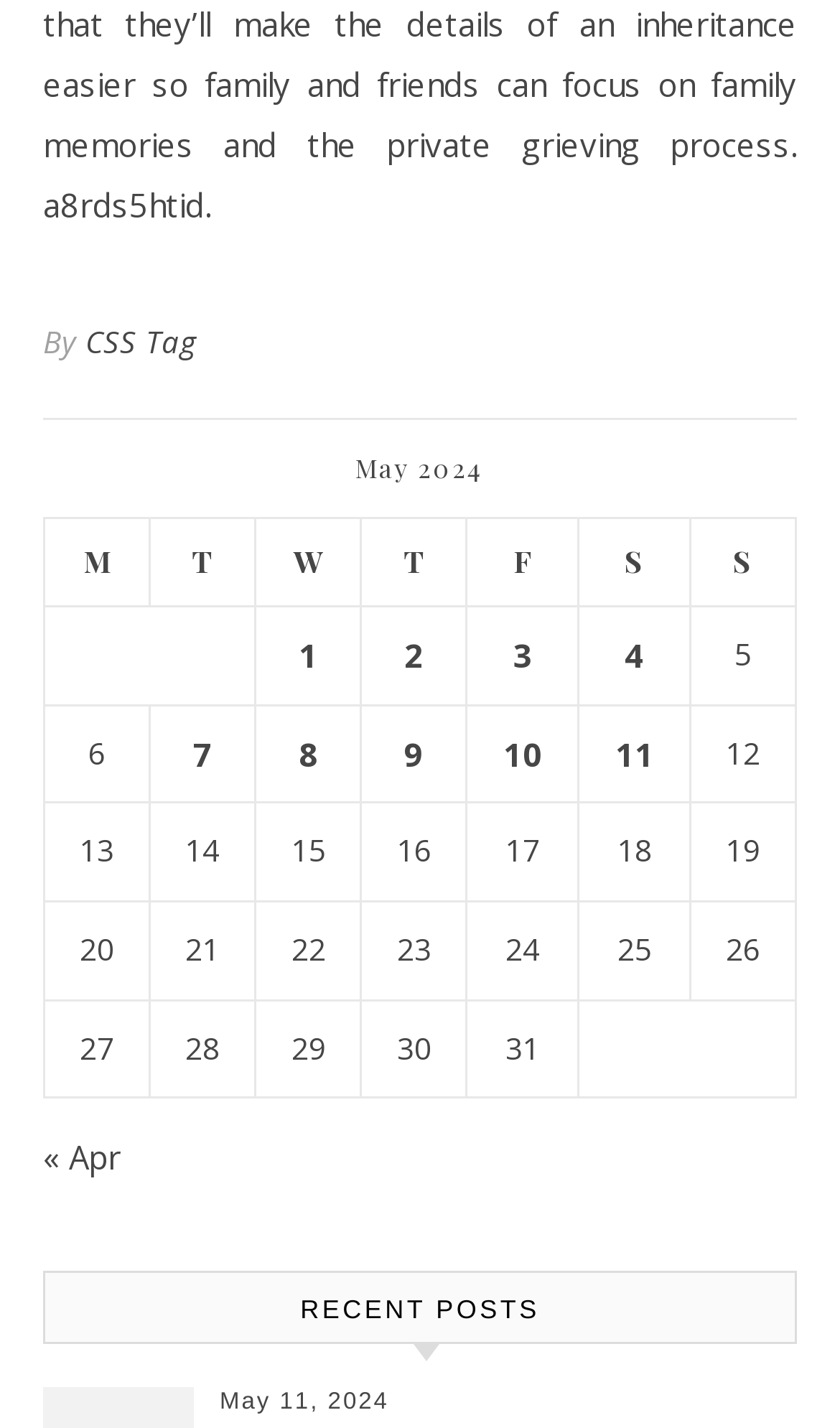Please find the bounding box coordinates of the section that needs to be clicked to achieve this instruction: "Click on the 'CSS Tag' link".

[0.101, 0.217, 0.233, 0.262]